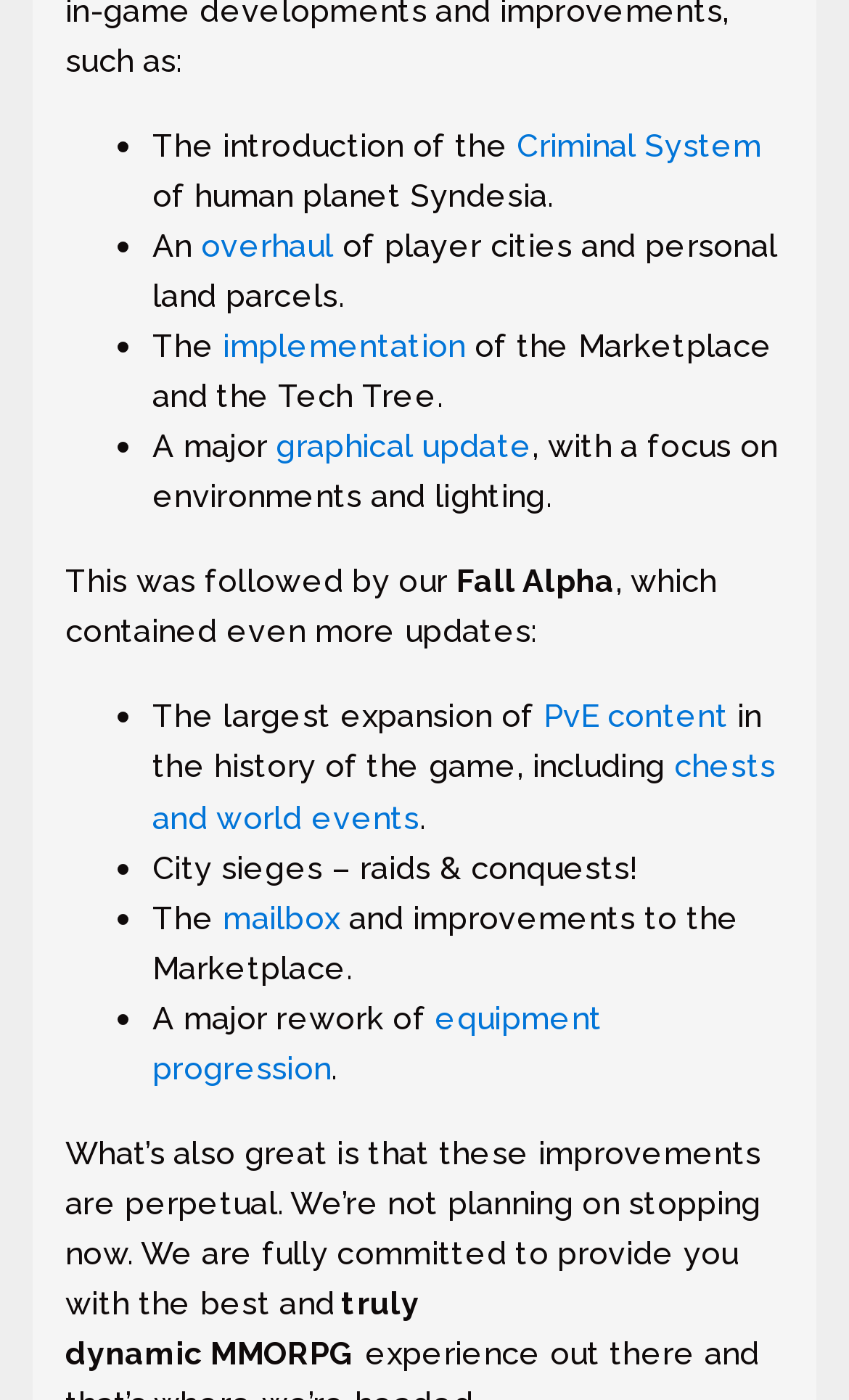Refer to the element description mailbox and identify the corresponding bounding box in the screenshot. Format the coordinates as (top-left x, top-left y, bottom-right x, bottom-right y) with values in the range of 0 to 1.

[0.263, 0.641, 0.4, 0.668]